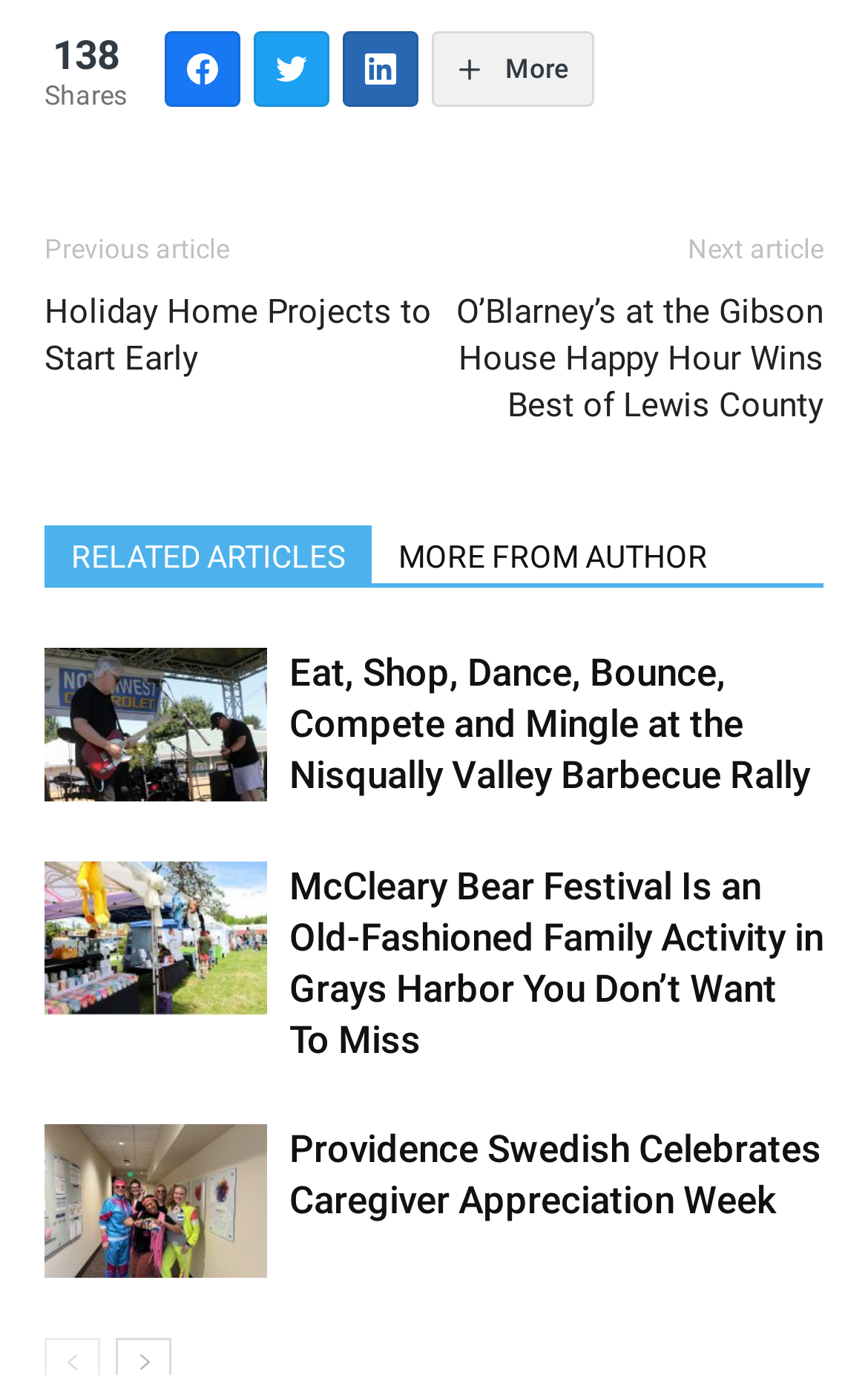Please identify the bounding box coordinates of the area I need to click to accomplish the following instruction: "View the 'McCleary Bear Festival' article".

[0.051, 0.626, 0.308, 0.738]